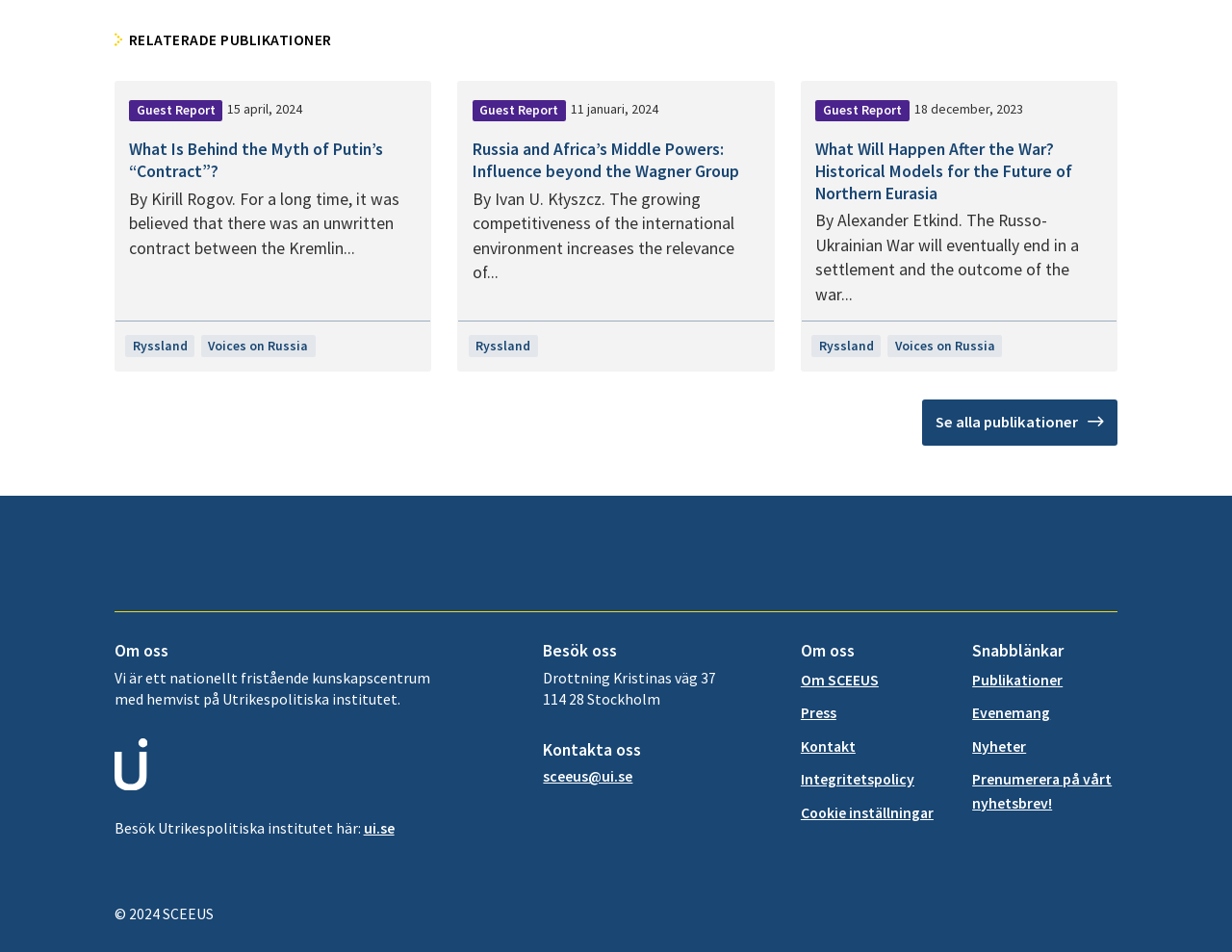Please pinpoint the bounding box coordinates for the region I should click to adhere to this instruction: "Read 'What Is Behind the Myth of Putin’s “Contract”?' article".

[0.105, 0.146, 0.338, 0.197]